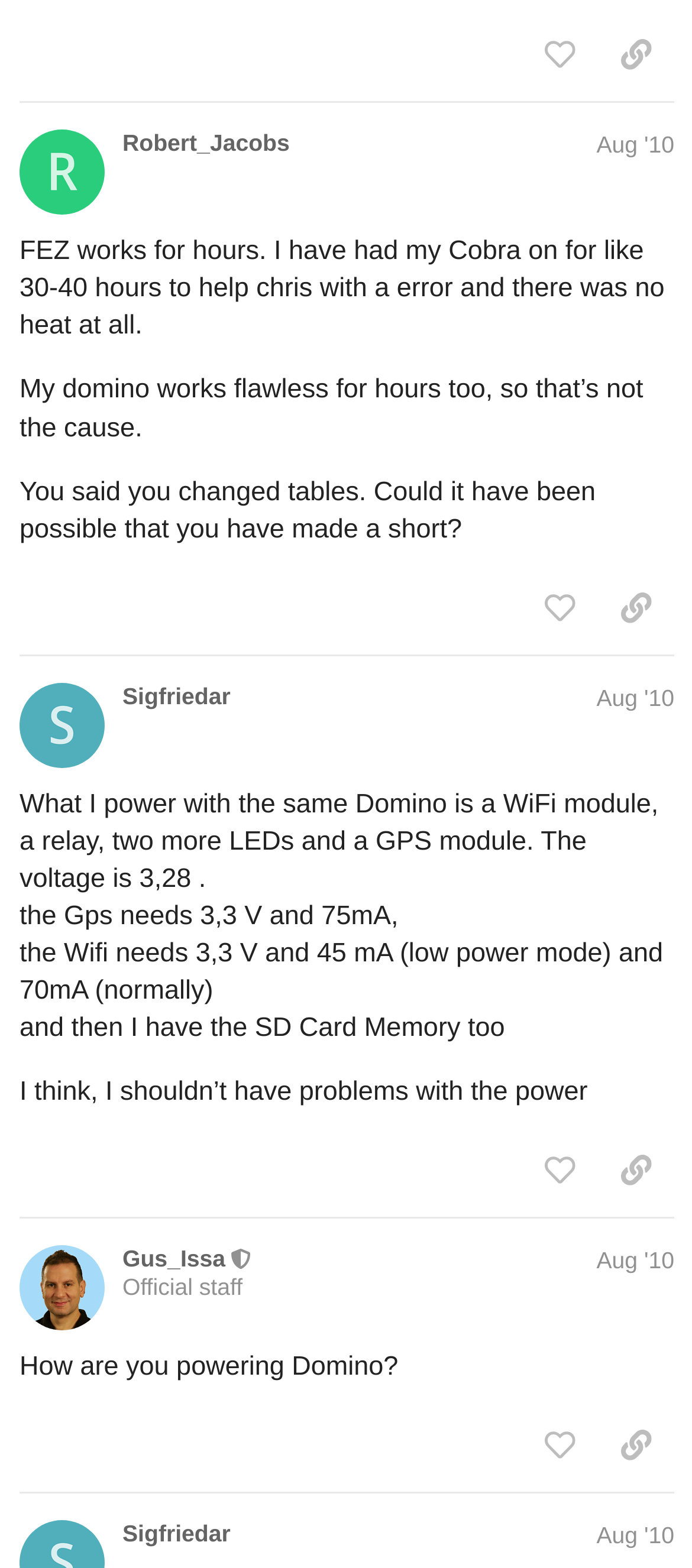Utilize the details in the image to thoroughly answer the following question: What is the primary activity of the users in this conversation?

I found the information by analyzing the content of the posts, which suggests that the users are engaged in a discussion about powering devices with Domino. The posts contain questions, answers, and explanations, indicating that the primary activity is discussing.